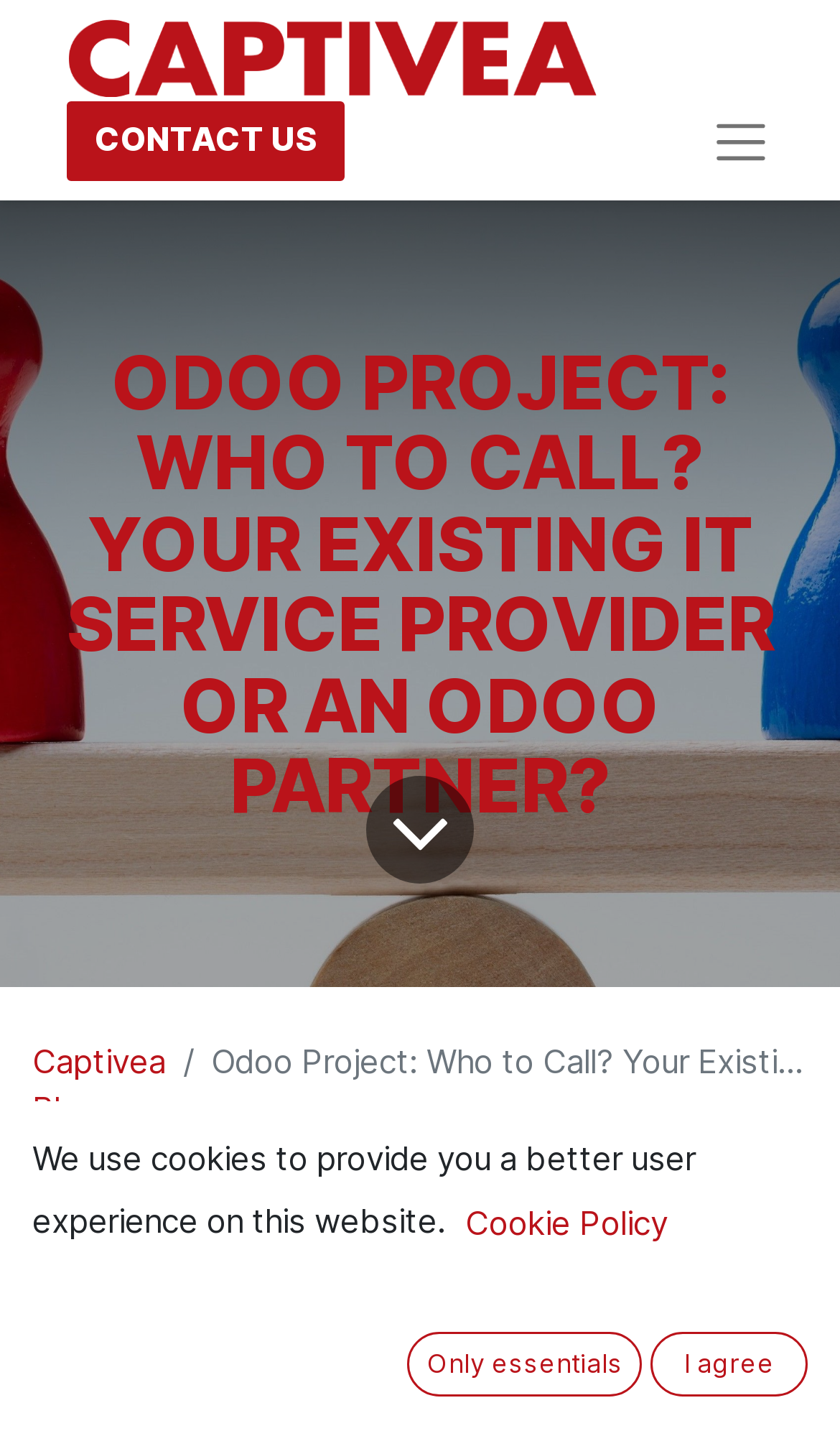Please identify the primary heading of the webpage and give its text content.

ODOO PROJECT: WHO TO CALL? YOUR EXISTING IT SERVICE PROVIDER OR AN ODOO PARTNER?